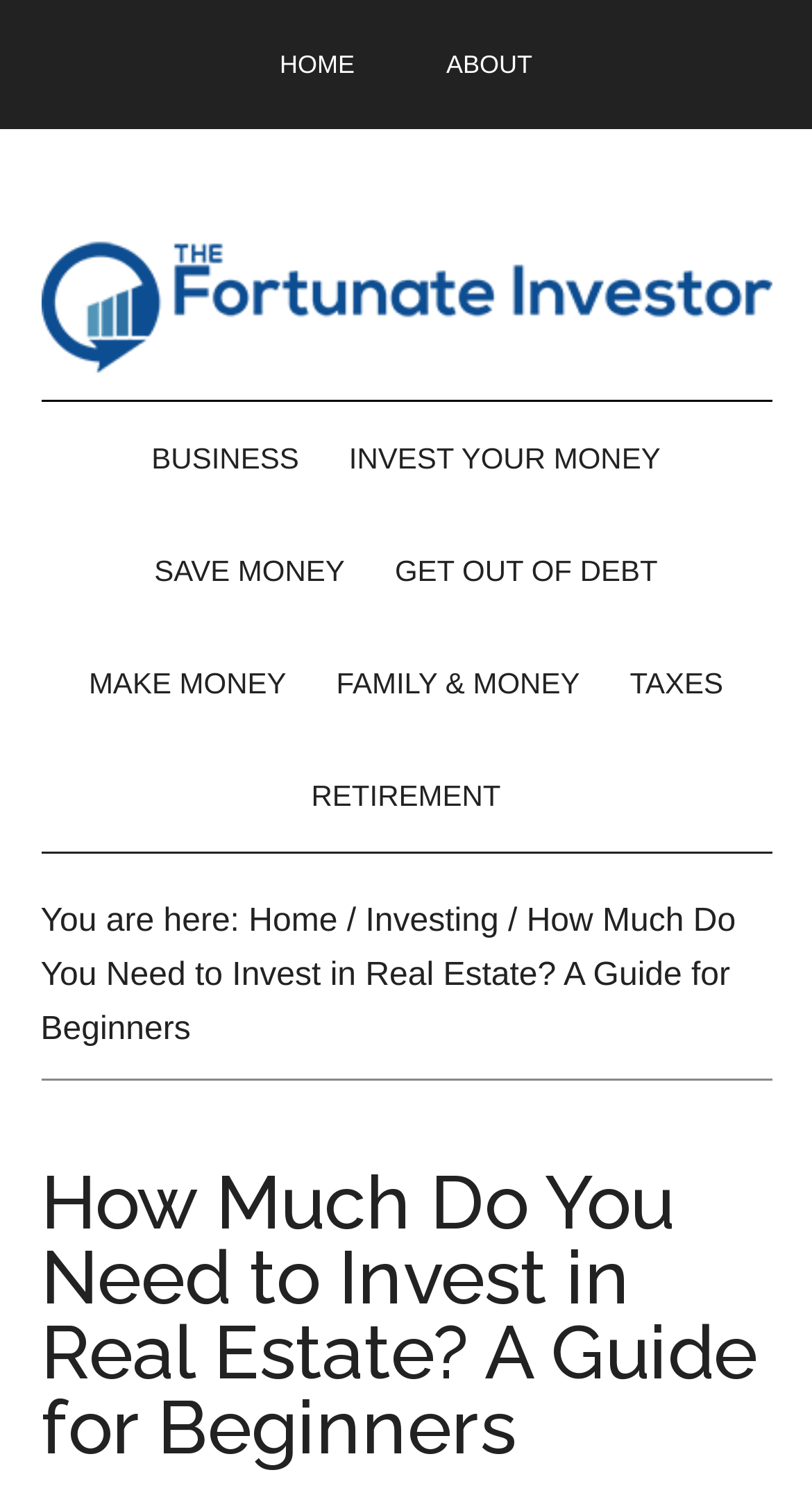How many main navigation categories are there?
Answer with a single word or phrase, using the screenshot for reference.

2